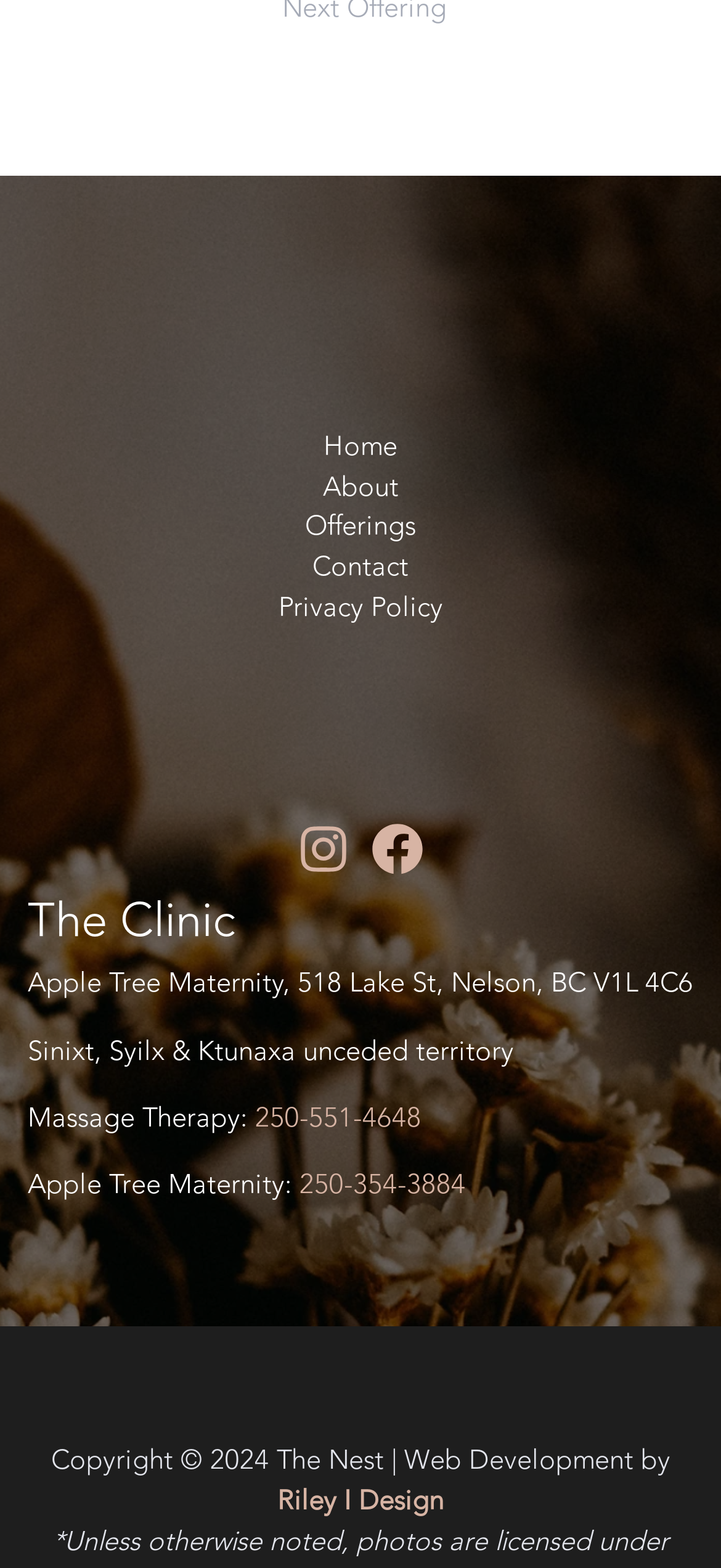Can you provide the bounding box coordinates for the element that should be clicked to implement the instruction: "Click the Home link"?

[0.397, 0.272, 0.603, 0.298]